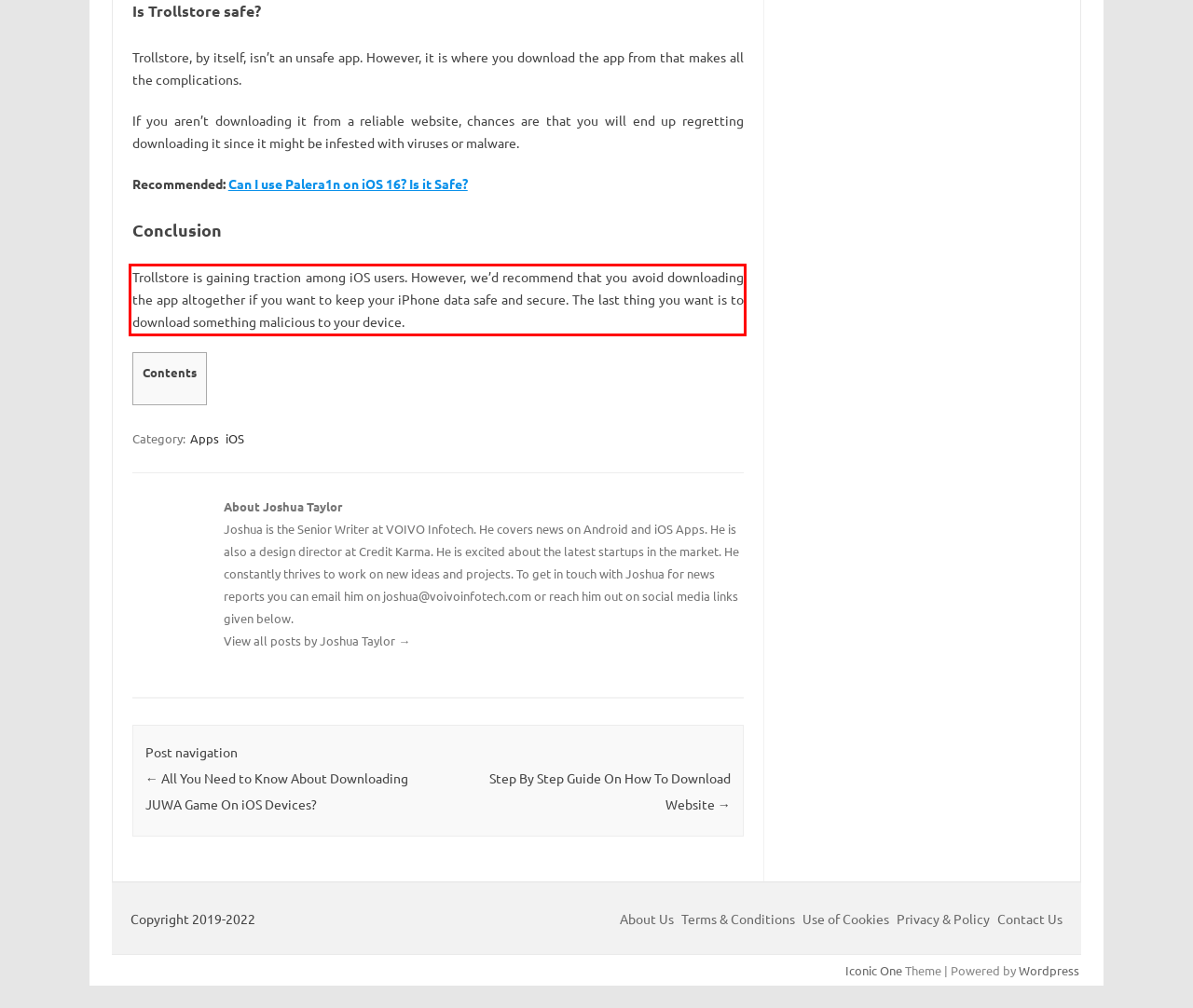You are looking at a screenshot of a webpage with a red rectangle bounding box. Use OCR to identify and extract the text content found inside this red bounding box.

Trollstore is gaining traction among iOS users. However, we’d recommend that you avoid downloading the app altogether if you want to keep your iPhone data safe and secure. The last thing you want is to download something malicious to your device.